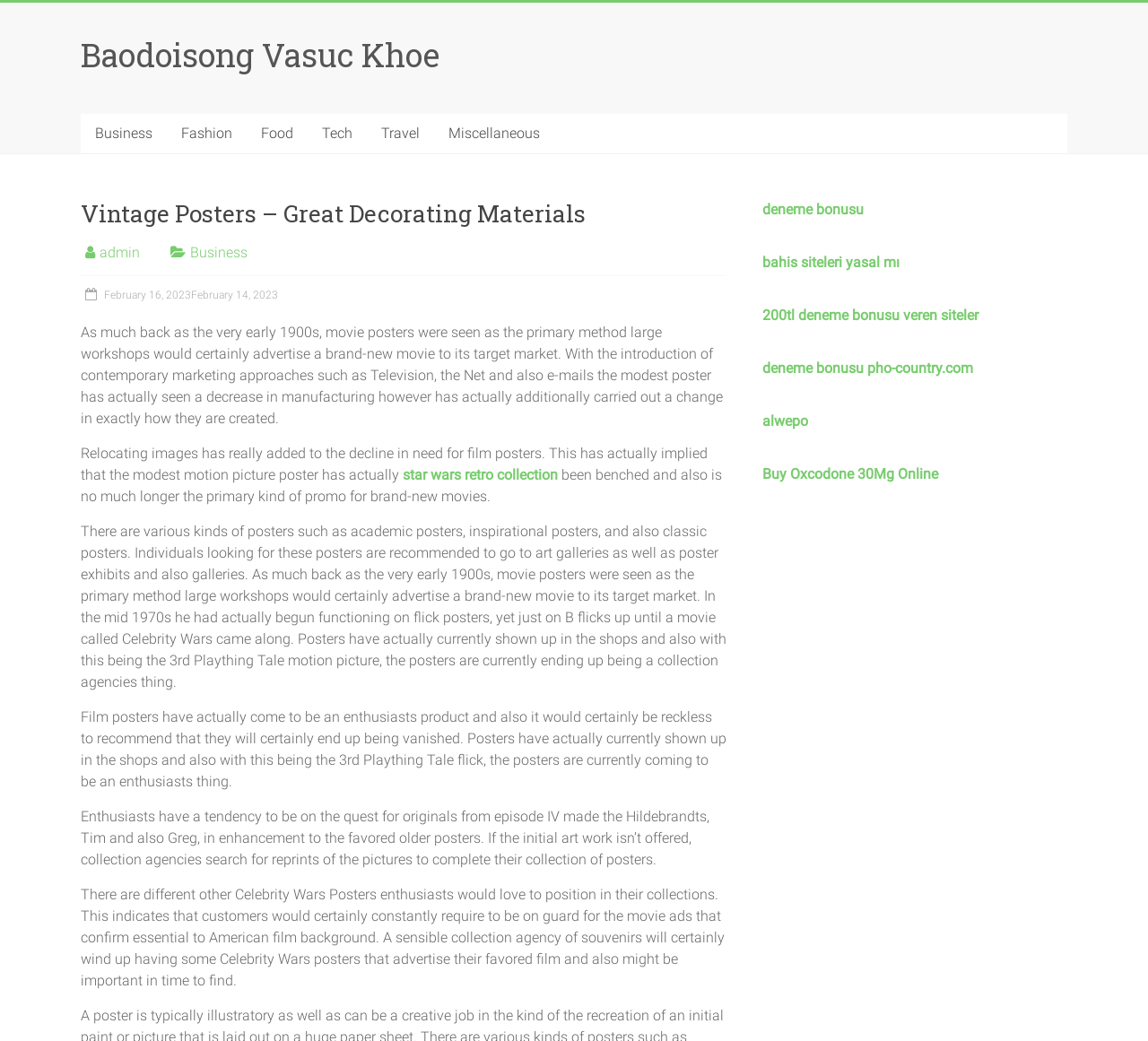Given the element description 200tl deneme bonusu veren siteler, identify the bounding box coordinates for the UI element on the webpage screenshot. The format should be (top-left x, top-left y, bottom-right x, bottom-right y), with values between 0 and 1.

[0.664, 0.295, 0.852, 0.311]